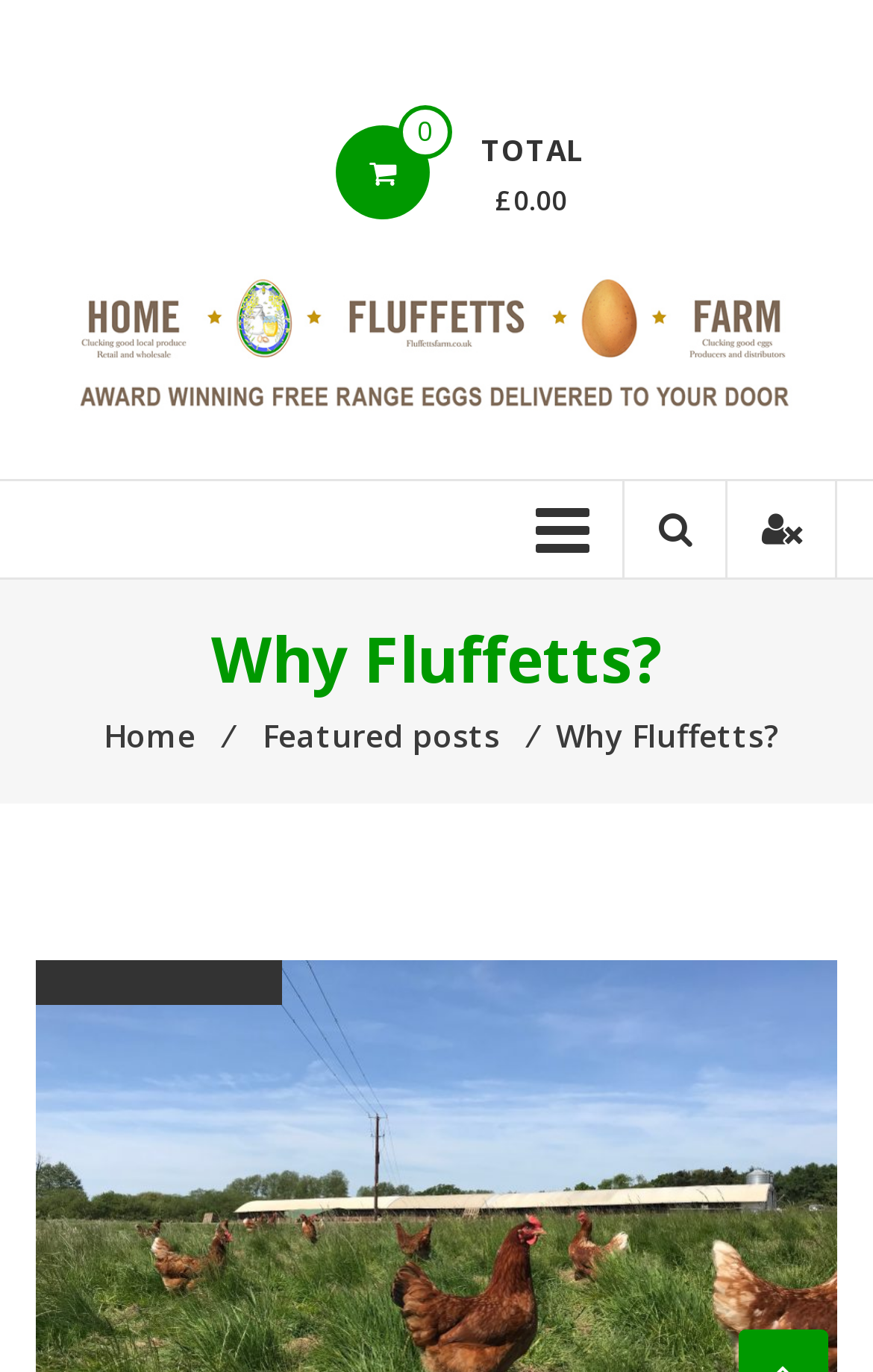Identify the bounding box for the UI element described as: "Fluffetts Home Delivery". The coordinates should be four float numbers between 0 and 1, i.e., [left, top, right, bottom].

[0.037, 0.052, 0.345, 0.233]